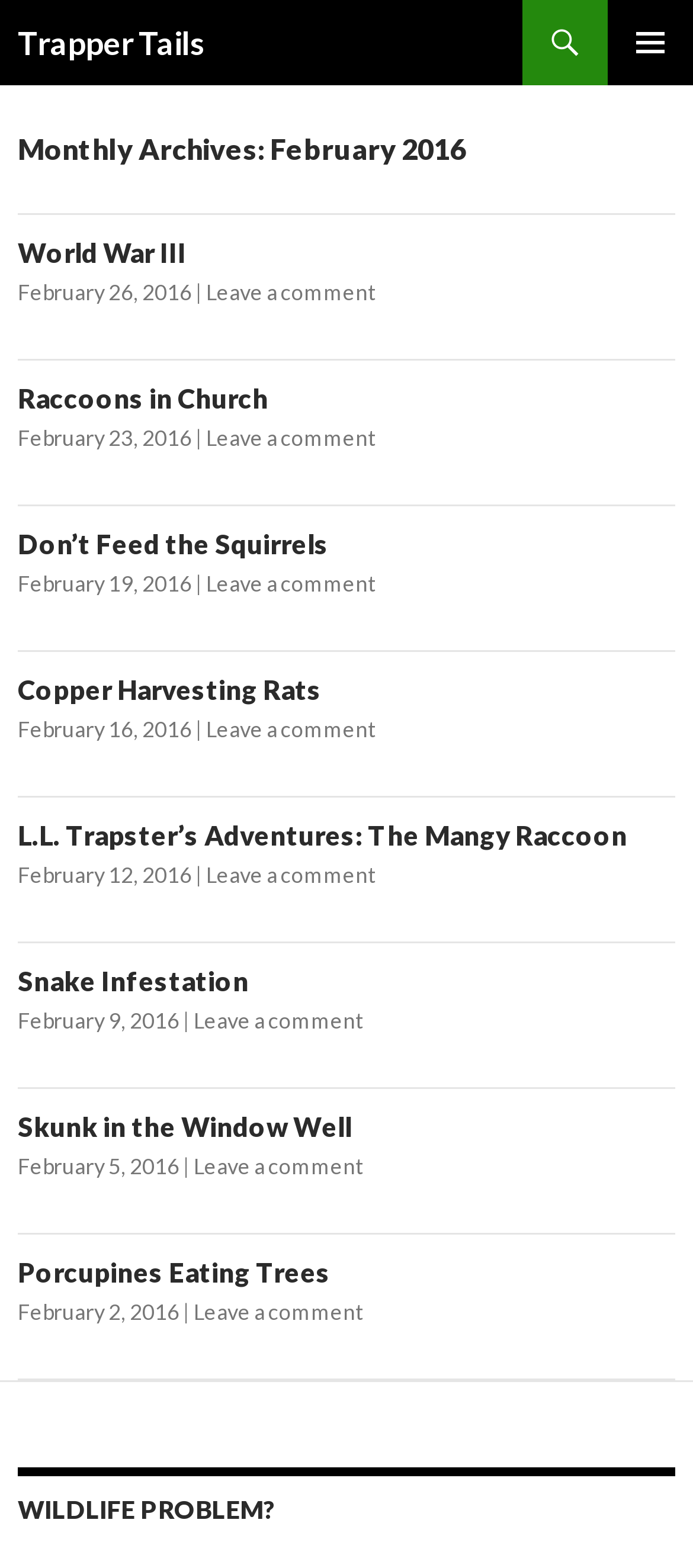Using the format (top-left x, top-left y, bottom-right x, bottom-right y), provide the bounding box coordinates for the described UI element. All values should be floating point numbers between 0 and 1: February 19, 2016

[0.026, 0.364, 0.277, 0.381]